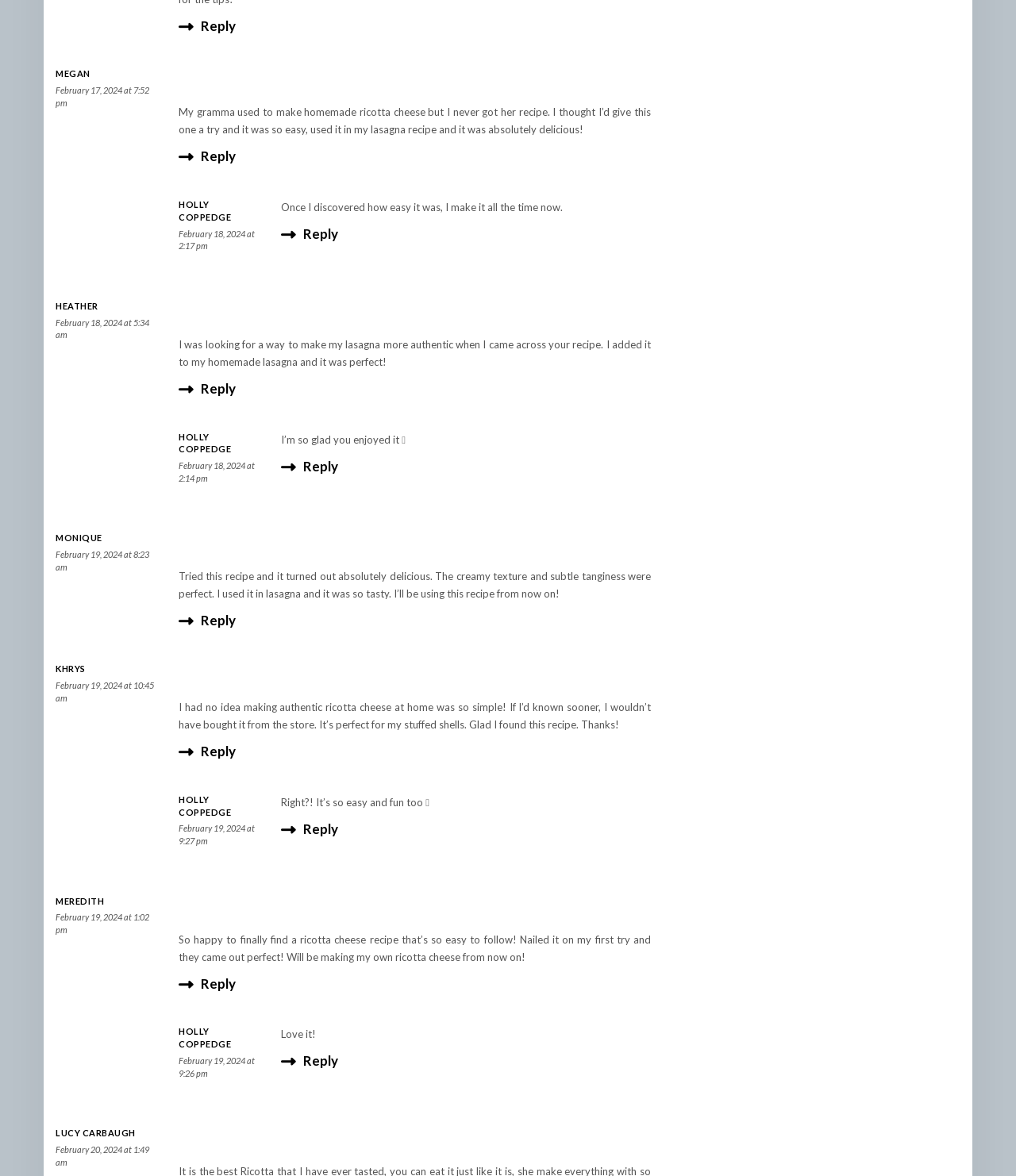Pinpoint the bounding box coordinates of the area that should be clicked to complete the following instruction: "Reply to DK". The coordinates must be given as four float numbers between 0 and 1, i.e., [left, top, right, bottom].

[0.176, 0.013, 0.232, 0.031]